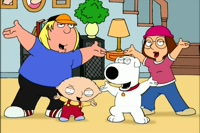What is Brian known for?
Based on the screenshot, answer the question with a single word or phrase.

Wit and sarcasm